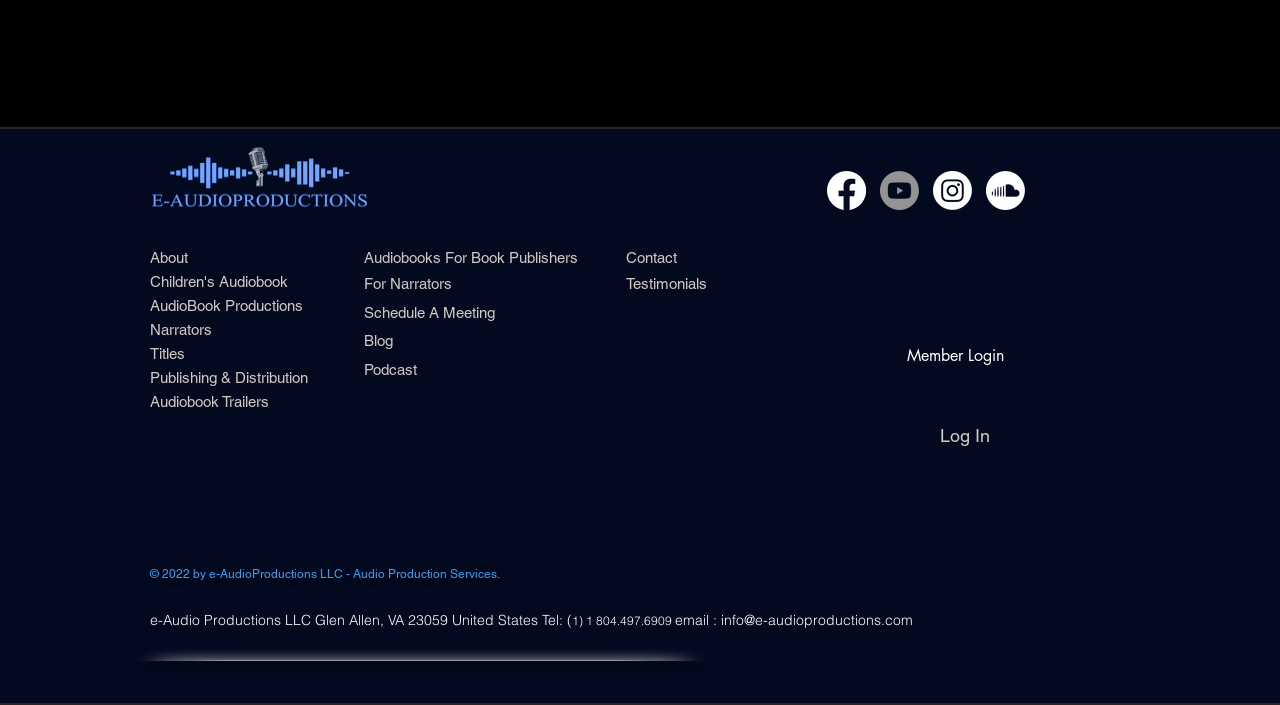Please locate the bounding box coordinates of the region I need to click to follow this instruction: "Read the blog".

[0.284, 0.471, 0.307, 0.495]